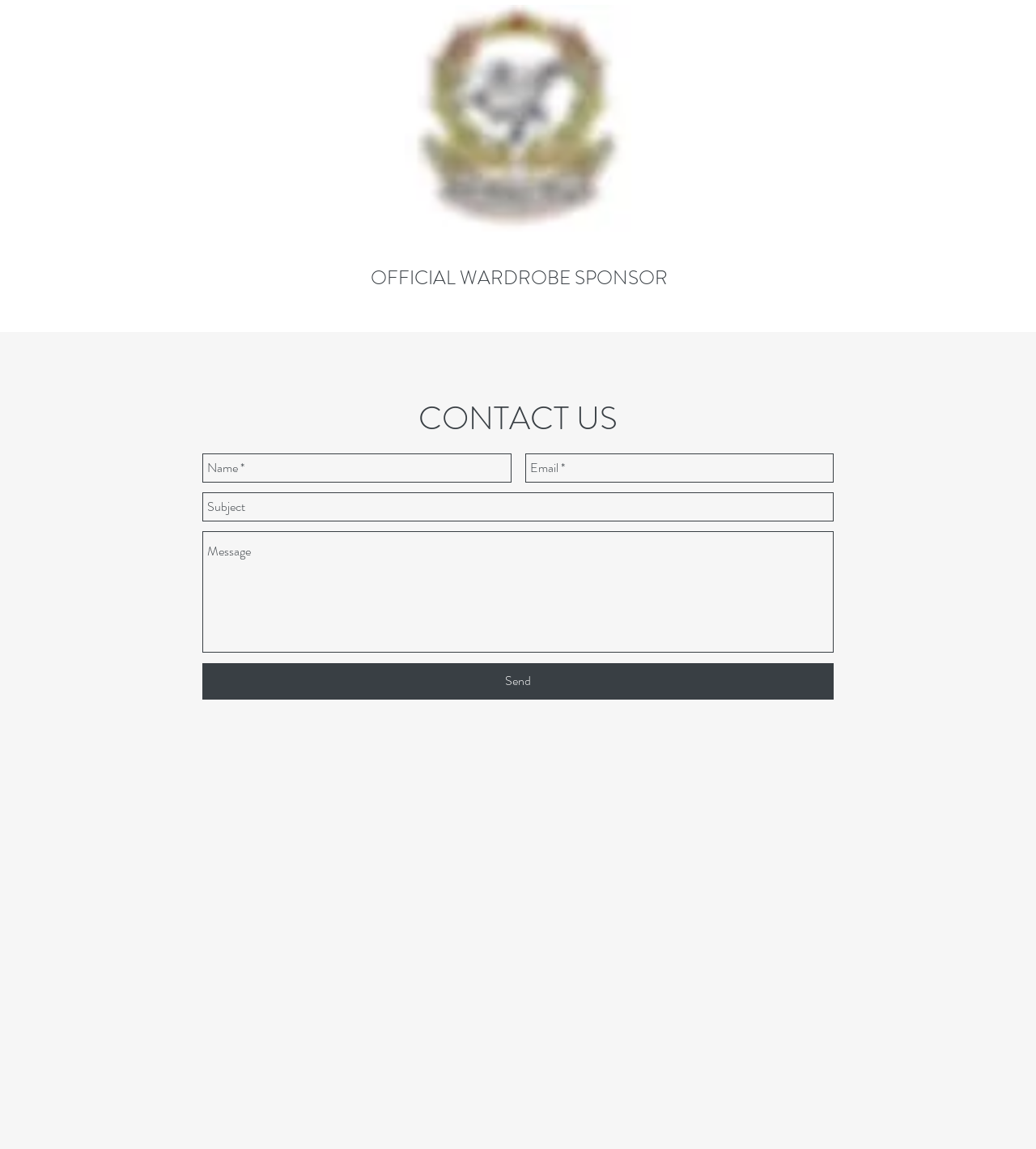Carefully observe the image and respond to the question with a detailed answer:
What is the purpose of the form?

The form is located below the 'CONTACT US' heading, and it contains fields for 'Name', 'Email', 'Subject', and a text box. The presence of a 'Send' button suggests that the form is intended for users to send a message or inquiry to the website owner or administrator.